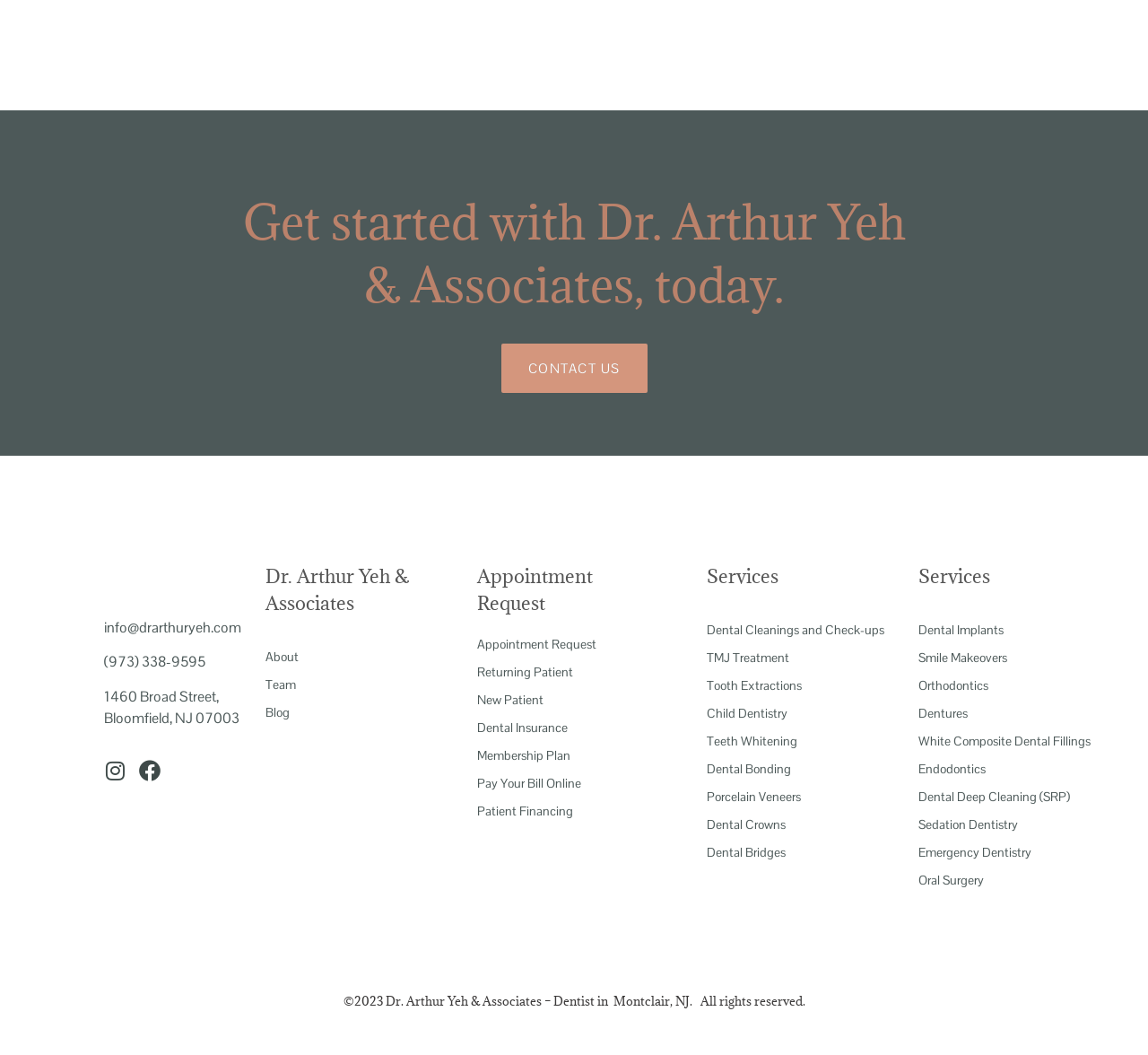Determine the bounding box coordinates for the UI element with the following description: "Orthodontics". The coordinates should be four float numbers between 0 and 1, represented as [left, top, right, bottom].

[0.8, 0.641, 0.991, 0.659]